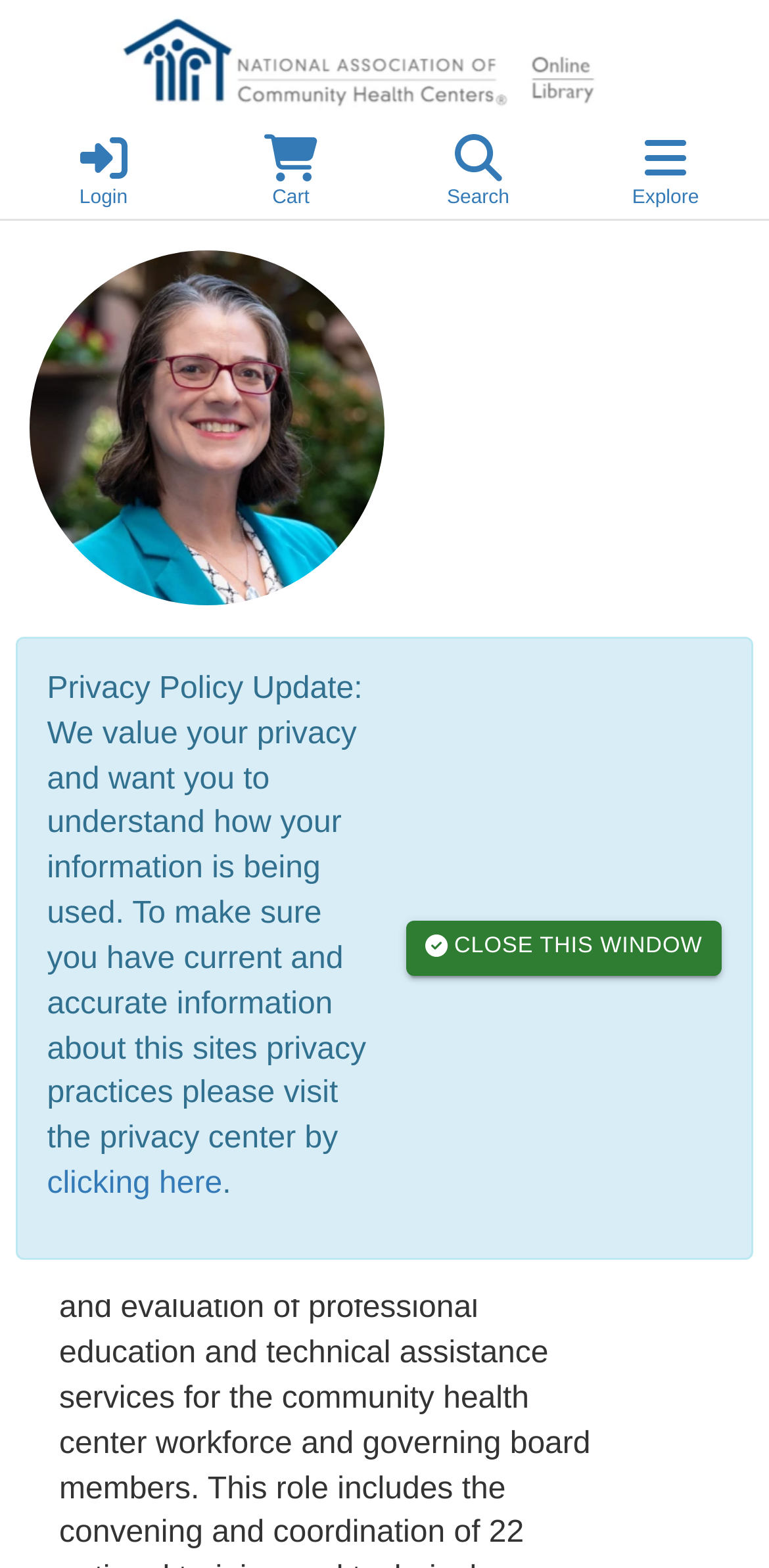Respond to the question below with a concise word or phrase:
What is the name of the person in the image?

Gina Capra